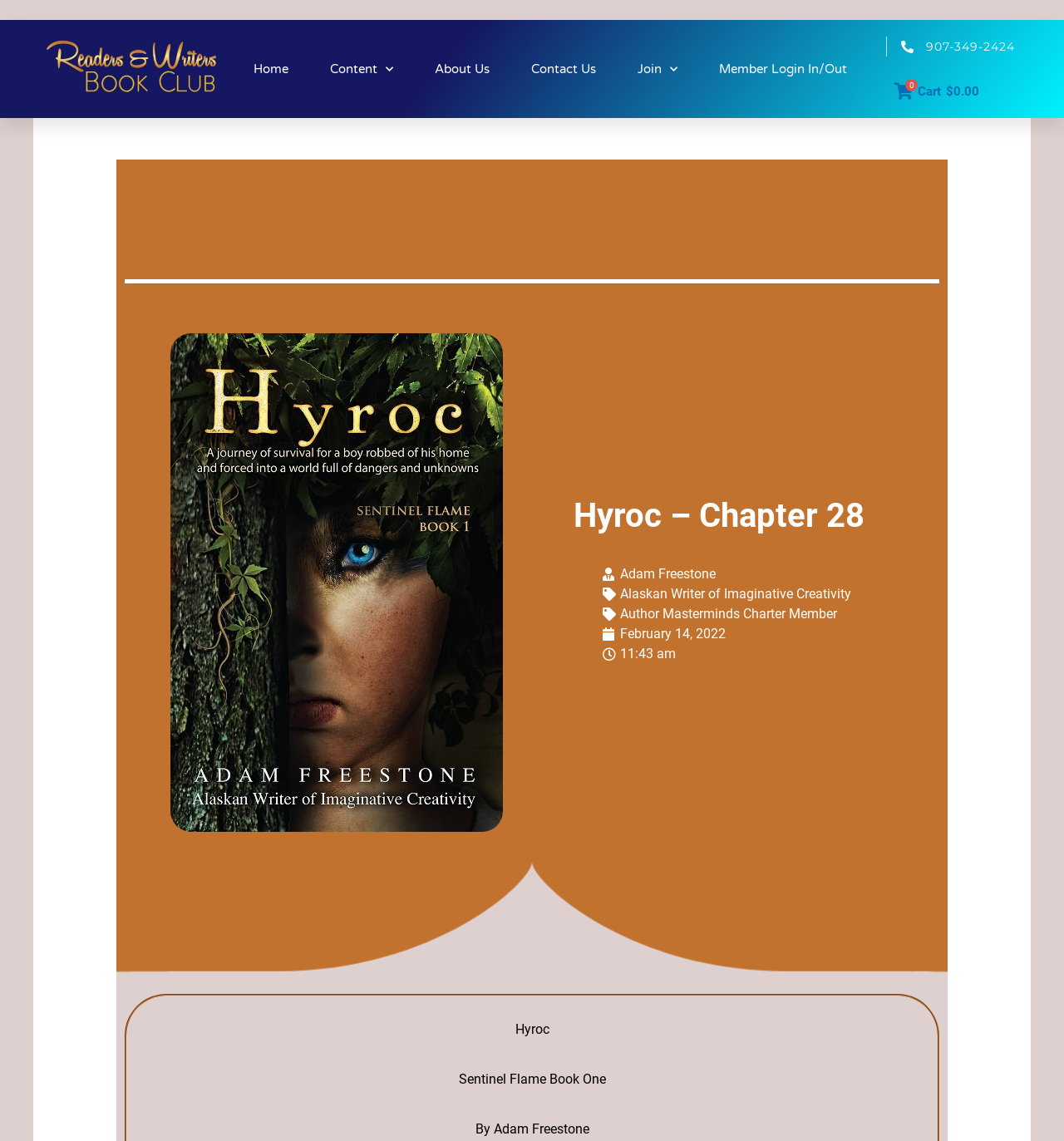What is the phone number displayed on the webpage?
Look at the image and provide a detailed response to the question.

I found the phone number by looking at the static text element with the bounding box coordinates [0.87, 0.034, 0.954, 0.047], which contains the text '907-349-2424'.